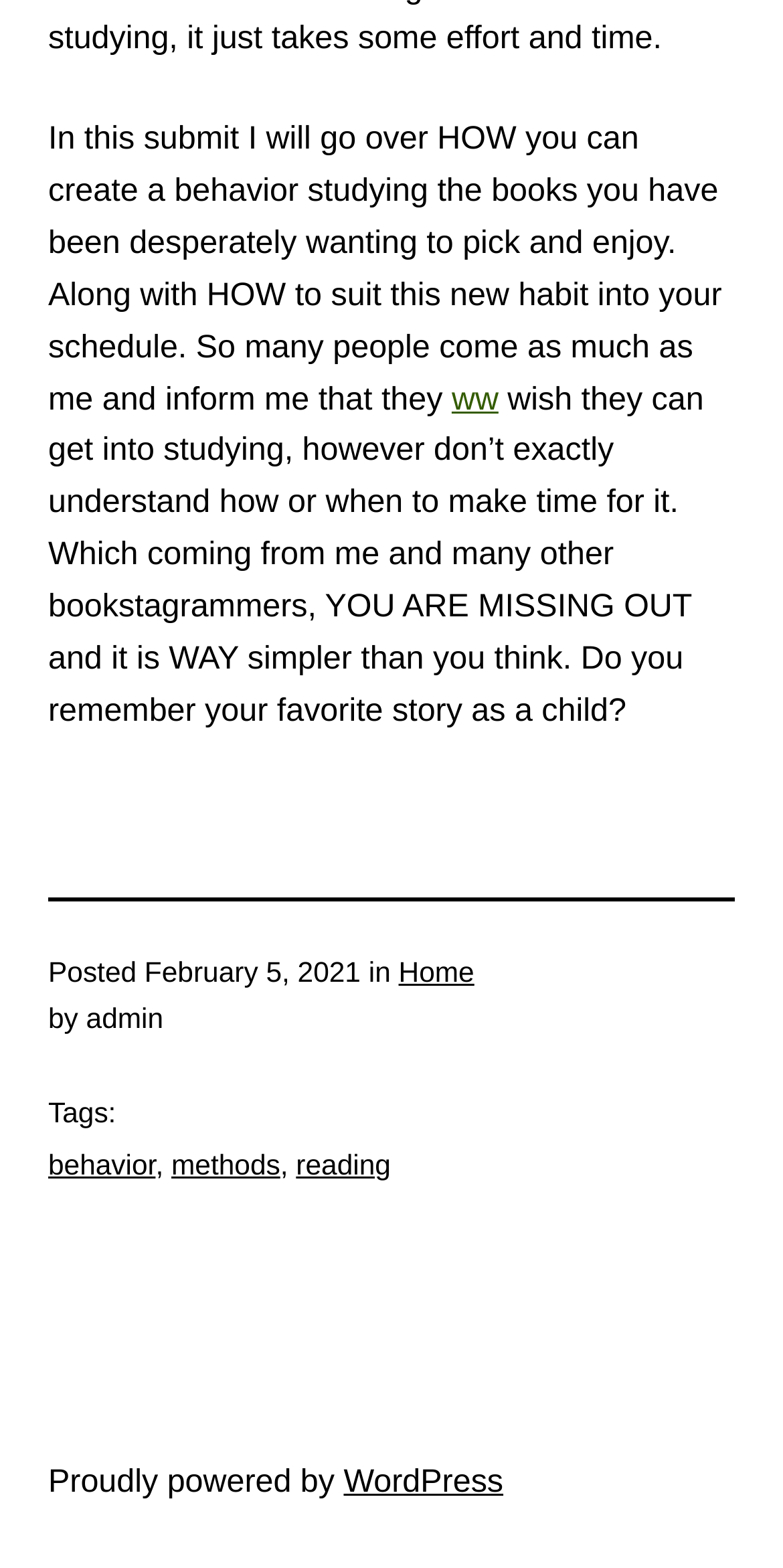What is the platform that powers the website?
Based on the content of the image, thoroughly explain and answer the question.

I found the platform that powers the website by looking at the footer section, which is located at the bottom of the webpage. The platform is specified as 'WordPress'.